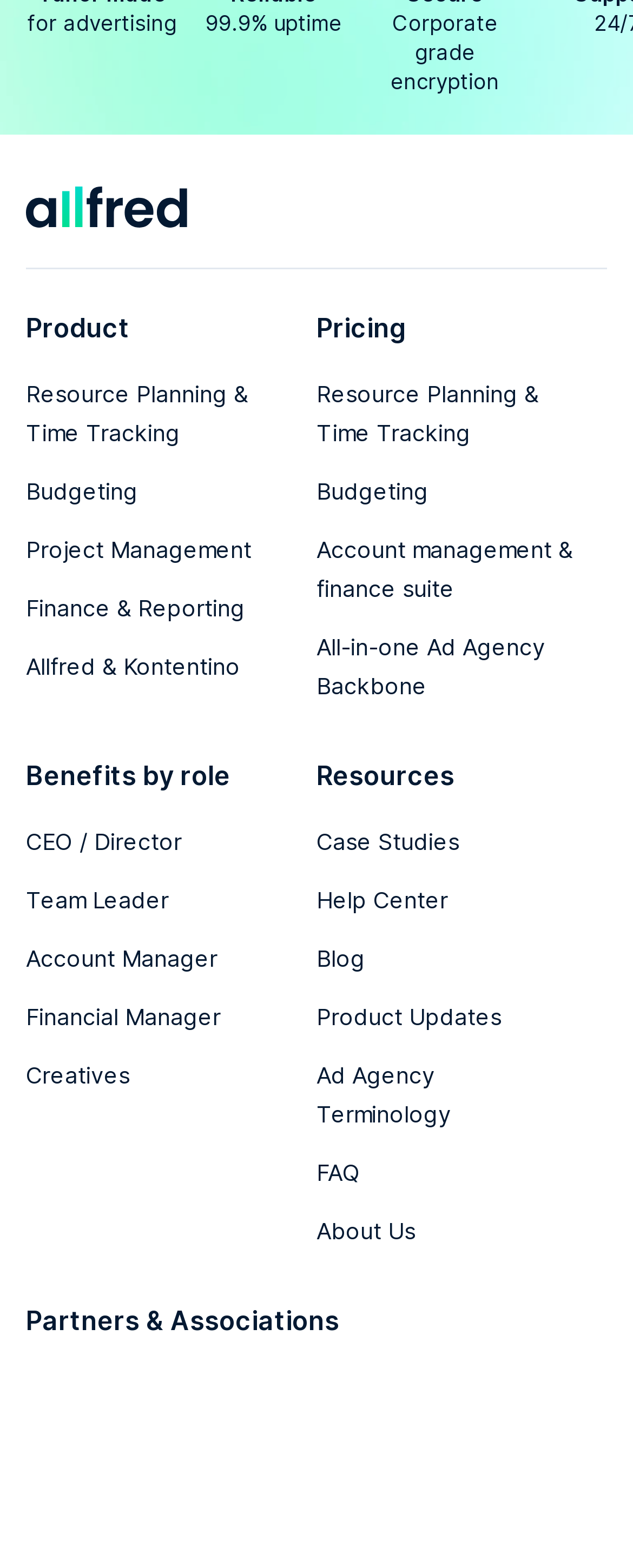Determine the bounding box coordinates of the region to click in order to accomplish the following instruction: "go to About Us". Provide the coordinates as four float numbers between 0 and 1, specifically [left, top, right, bottom].

[0.5, 0.776, 0.656, 0.794]